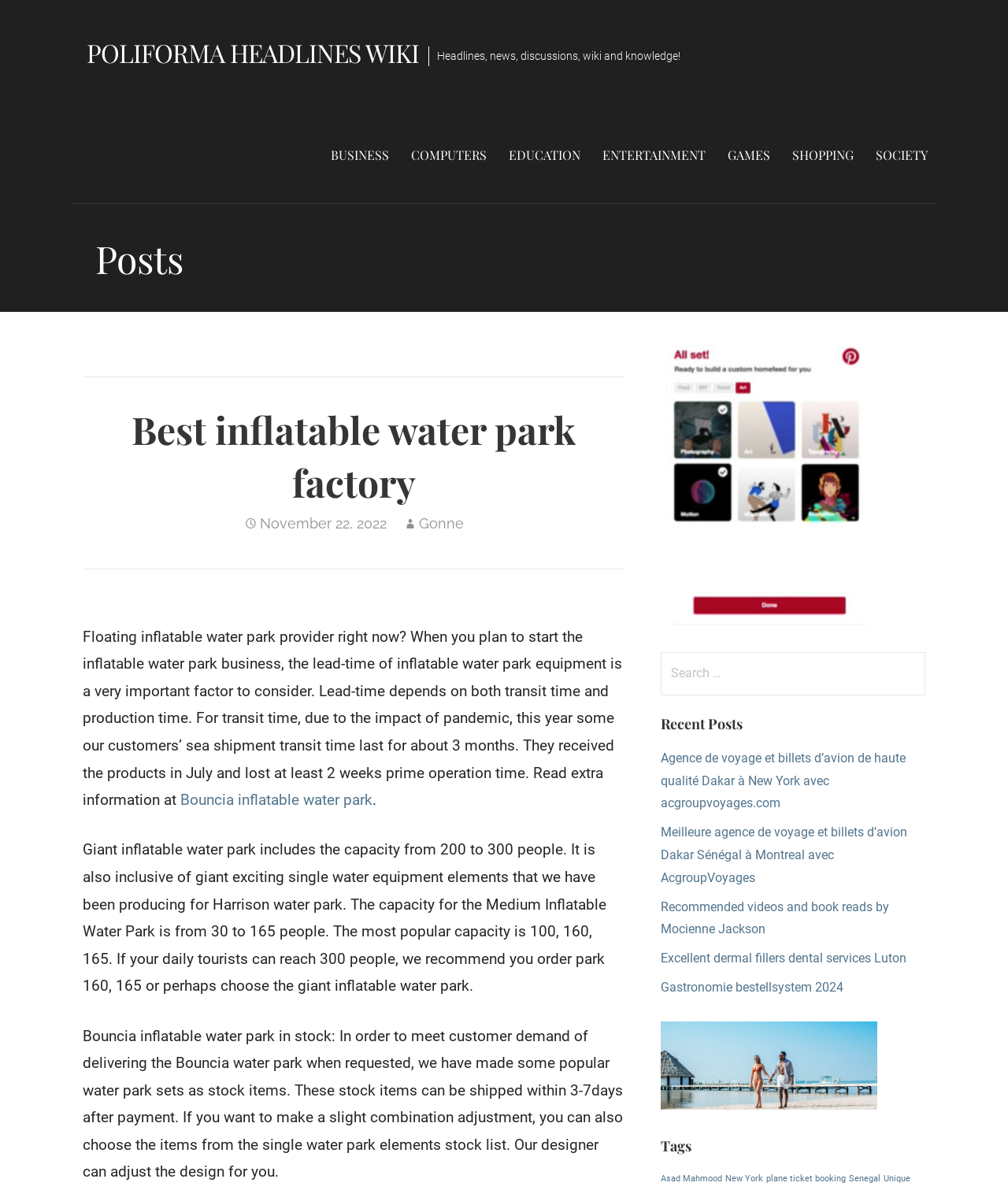What is the topic of the main post?
Please use the visual content to give a single word or phrase answer.

Inflatable water park